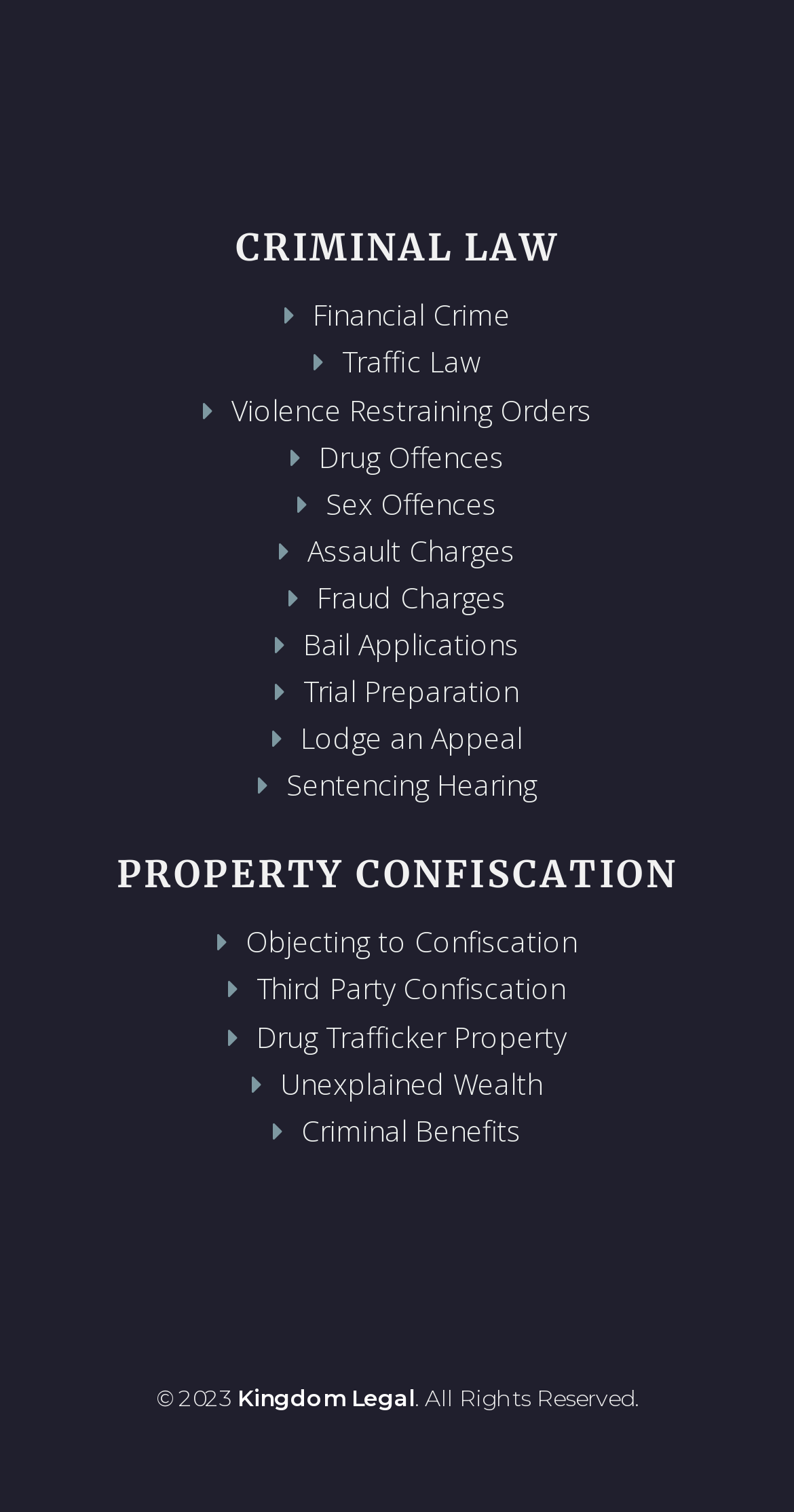How many types of crime are listed?
Please give a detailed answer to the question using the information shown in the image.

To find the number of types of crime listed, I counted the number of link elements under the 'CRIMINAL LAW' heading. There are 9 links, each representing a different type of crime, including 'Financial Crime', 'Traffic Law', and 'Sex Offences'.